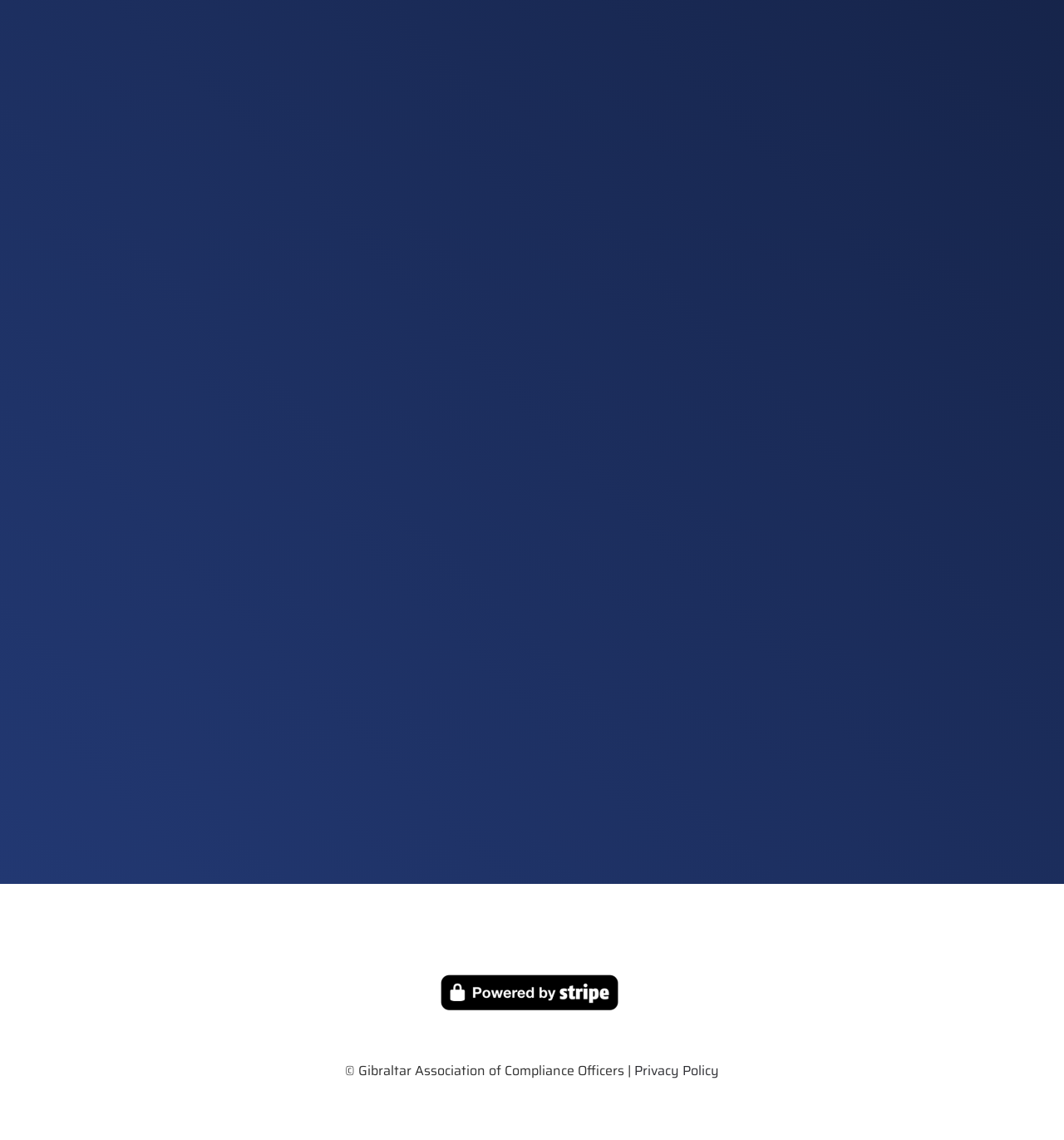Give a one-word or short phrase answer to the question: 
What is available in the download area?

Training documents and event PDFs